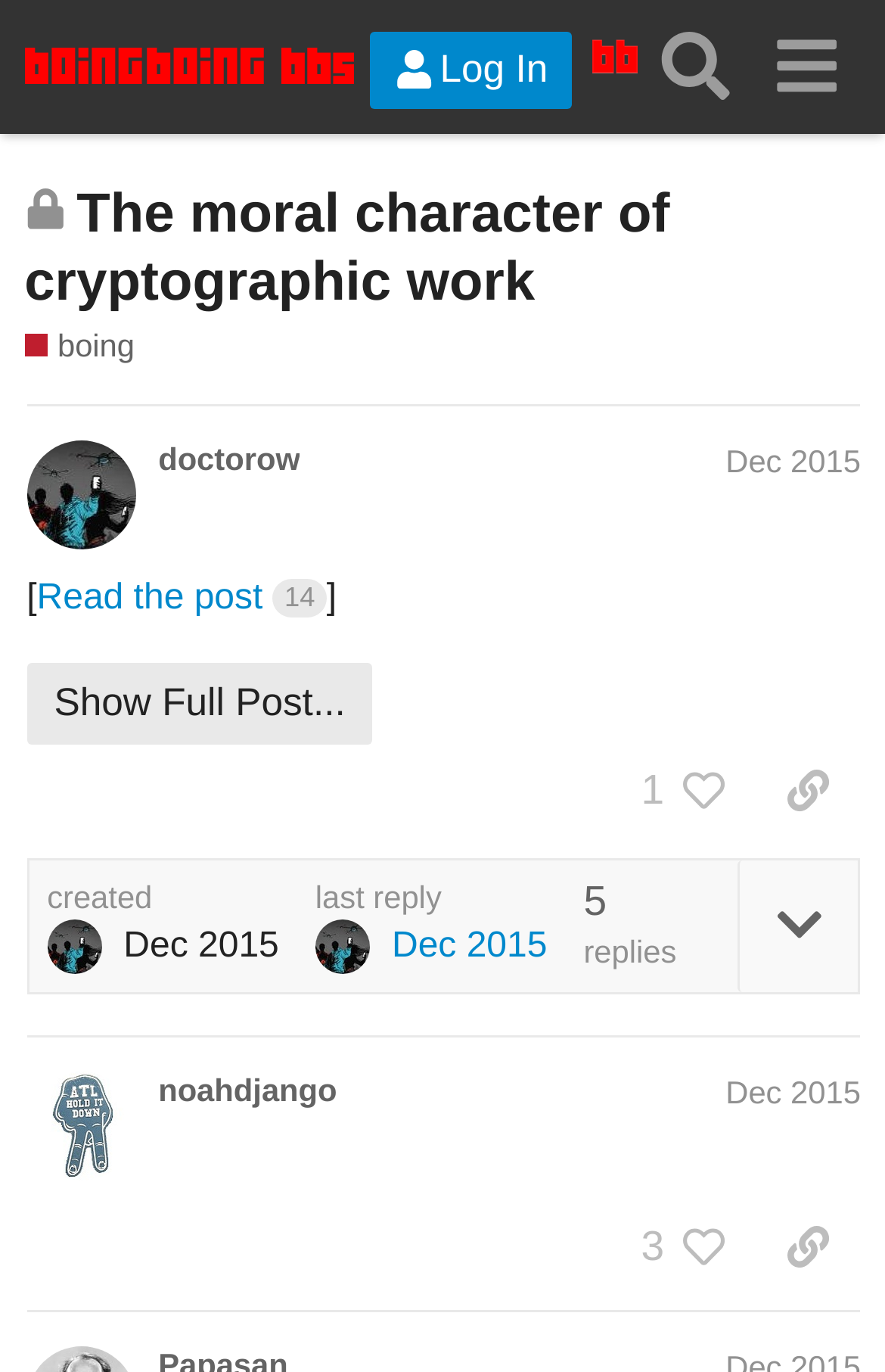Please give the bounding box coordinates of the area that should be clicked to fulfill the following instruction: "Log in to the website". The coordinates should be in the format of four float numbers from 0 to 1, i.e., [left, top, right, bottom].

[0.417, 0.023, 0.647, 0.079]